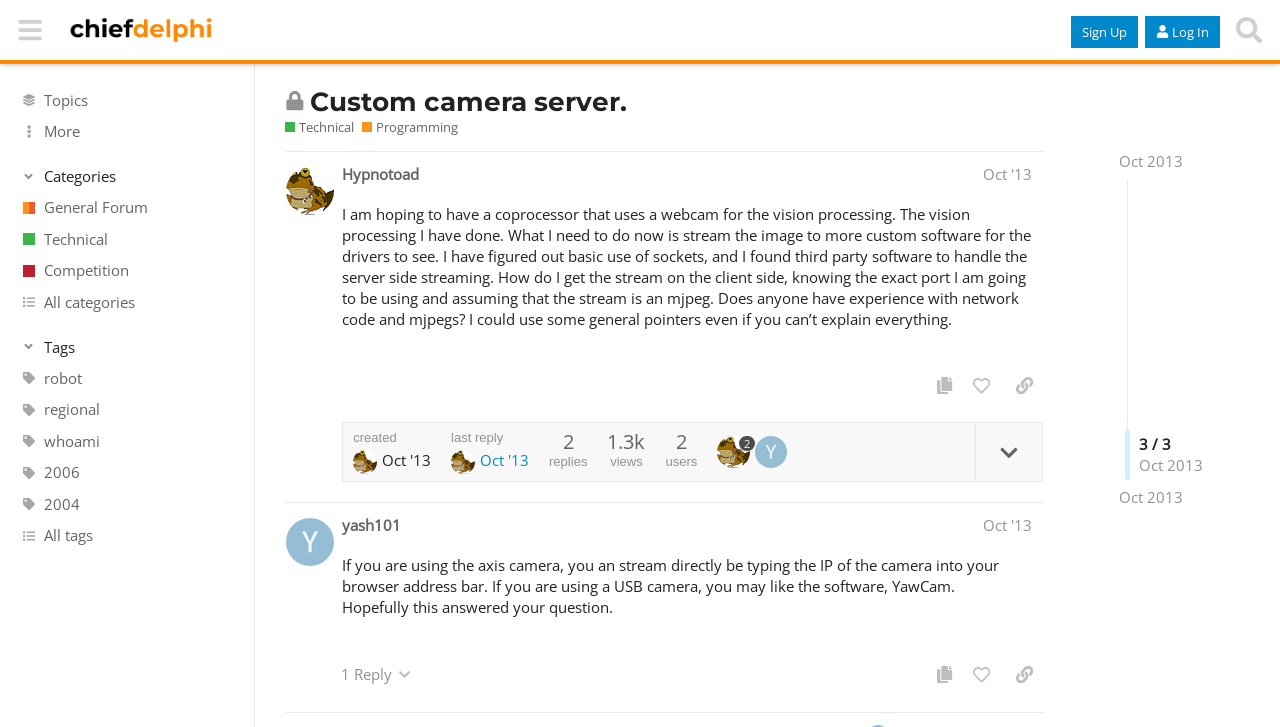Craft a detailed narrative of the webpage's structure and content.

This webpage appears to be a forum discussion page, specifically a topic page on Chief Delphi, a technical and programming forum. At the top, there is a header section with a button to hide the sidebar, a link to Chief Delphi, and buttons to sign up and log in. On the top right, there is a search button.

Below the header, there are several links to different topics, including General Forum, Technical, Competition, and All categories. Each of these links has an accompanying image. There are also buttons for Categories and Tags, which are expanded to show more options.

The main content of the page is a discussion topic titled "Custom camera server." The topic is closed, and it no longer accepts new replies. The topic description is "I am hoping to have a coprocessor that uses a webcam for the vision processing. The vision processing I have done. What I need to do now is stream the image to more custom software for the drivers to see."

Below the topic description, there are two posts from users Hypnotoad and yash101. Each post has a heading with the user's name and the date of the post. The posts contain text describing the users' experiences and questions related to the topic. There are also buttons to copy the contents of the post, copy a link to the post, and expand topic details.

On the right side of the page, there are some statistics about the topic, including the number of replies, views, and users. There is also a link to the last reply and the date of the last reply.